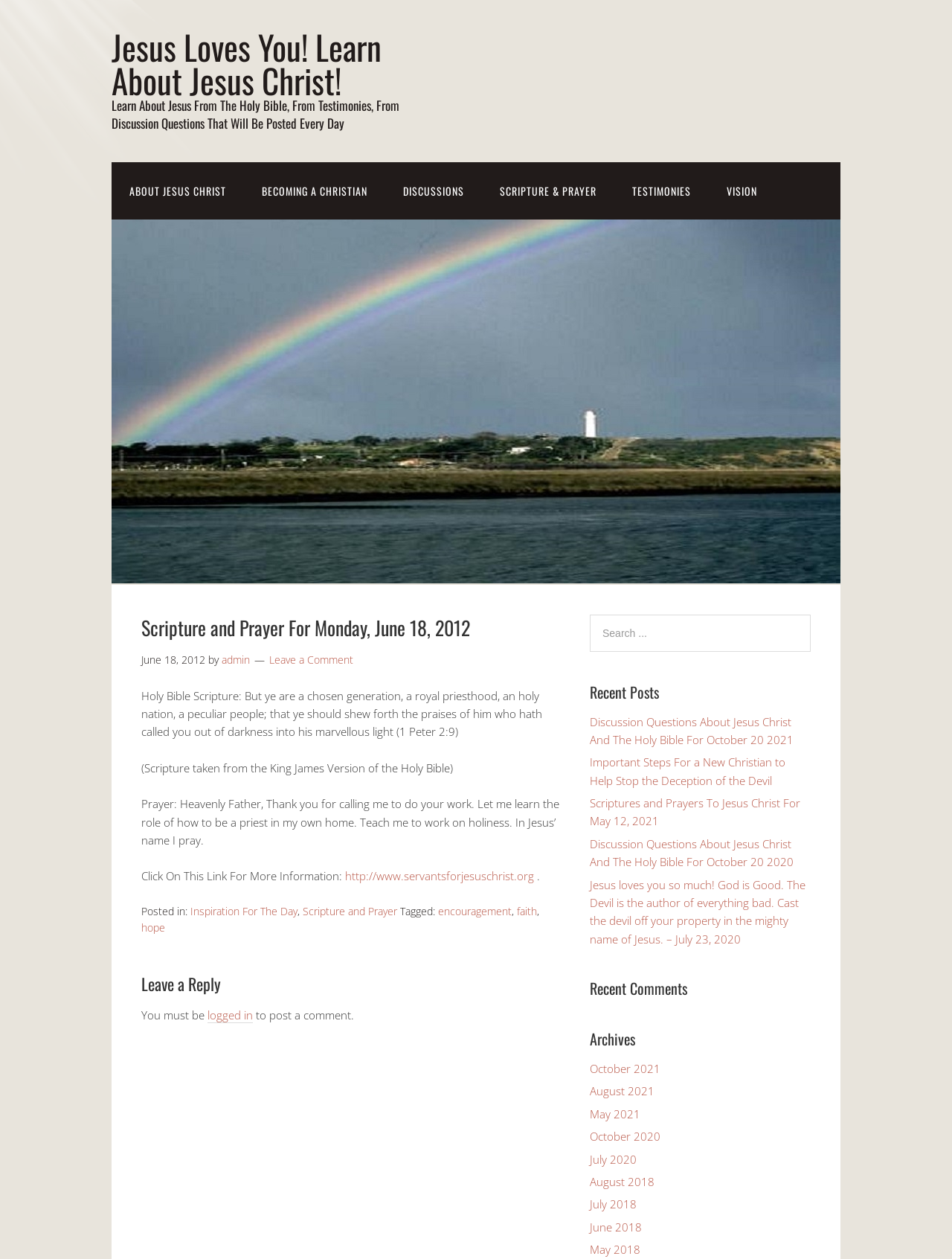Identify and provide the bounding box coordinates of the UI element described: "name="s" placeholder="Search ..." title="Search for:"". The coordinates should be formatted as [left, top, right, bottom], with each number being a float between 0 and 1.

[0.62, 0.488, 0.852, 0.517]